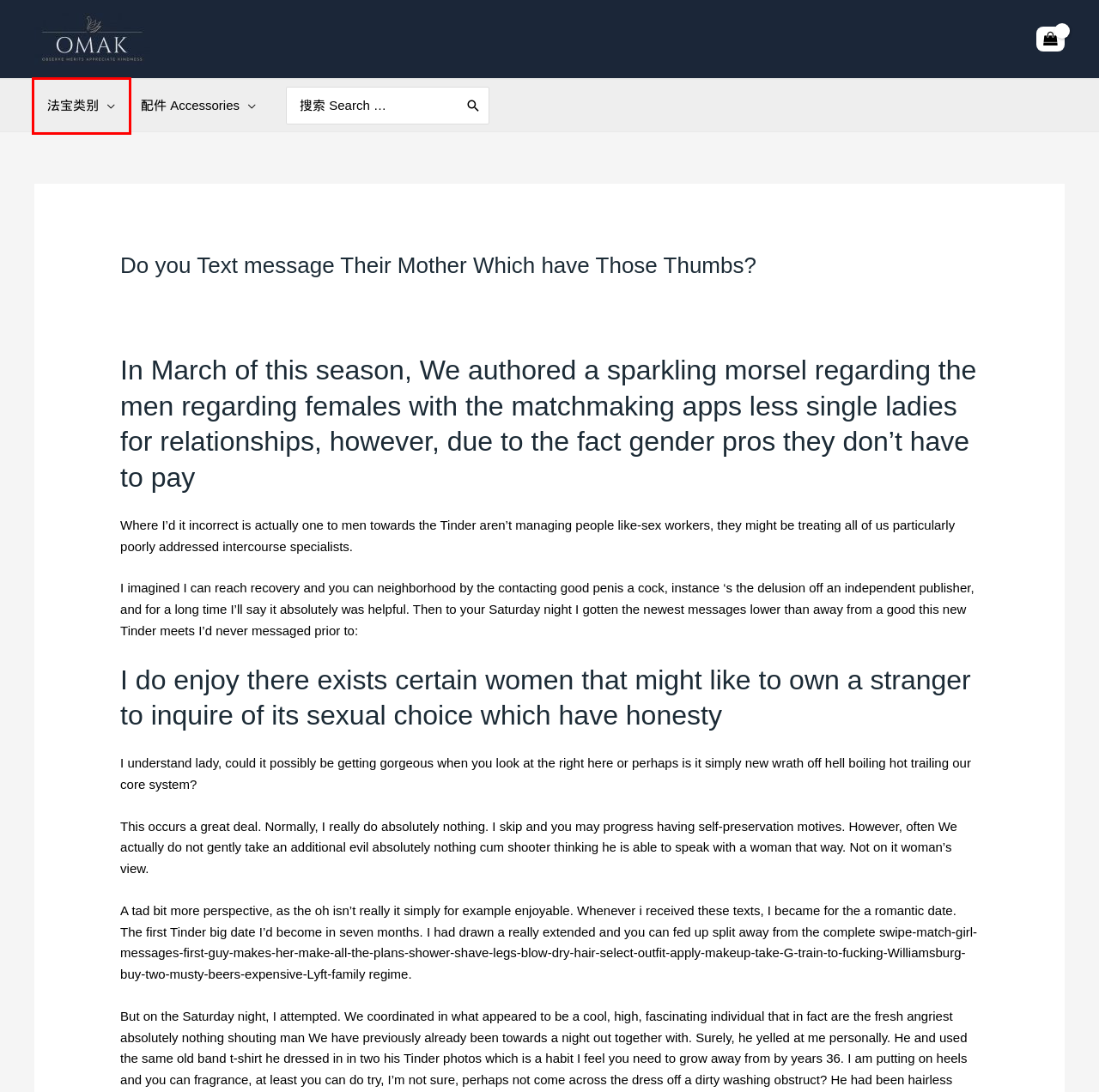Given a screenshot of a webpage with a red bounding box around an element, choose the most appropriate webpage description for the new page displayed after clicking the element within the bounding box. Here are the candidates:
A. 法宝 Dharma – OMAK
B. ThaiCupid Review - Update June 2024, Legit or Scam | Best Hookup Websites Reviews
C. Yu Xian – OMAK
D. 配件Accessories – OMAK
E. Cart – OMAK
F. OMAK – Observe Merits Appreciate Kindness
G. Privacy Policy – OMAK
H. thaicupid-inceleme review – OMAK

A